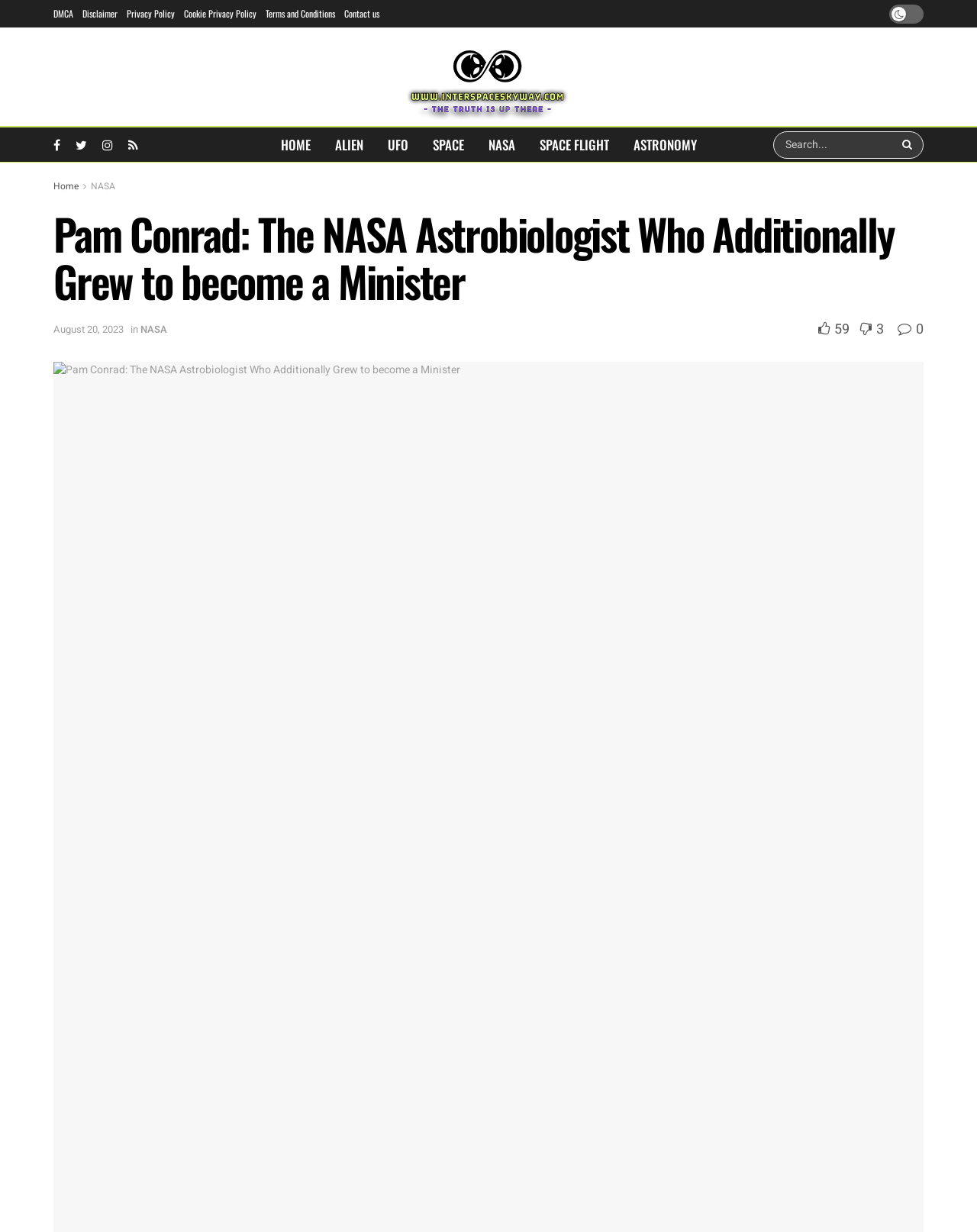How many main navigation links are present?
Using the picture, provide a one-word or short phrase answer.

7